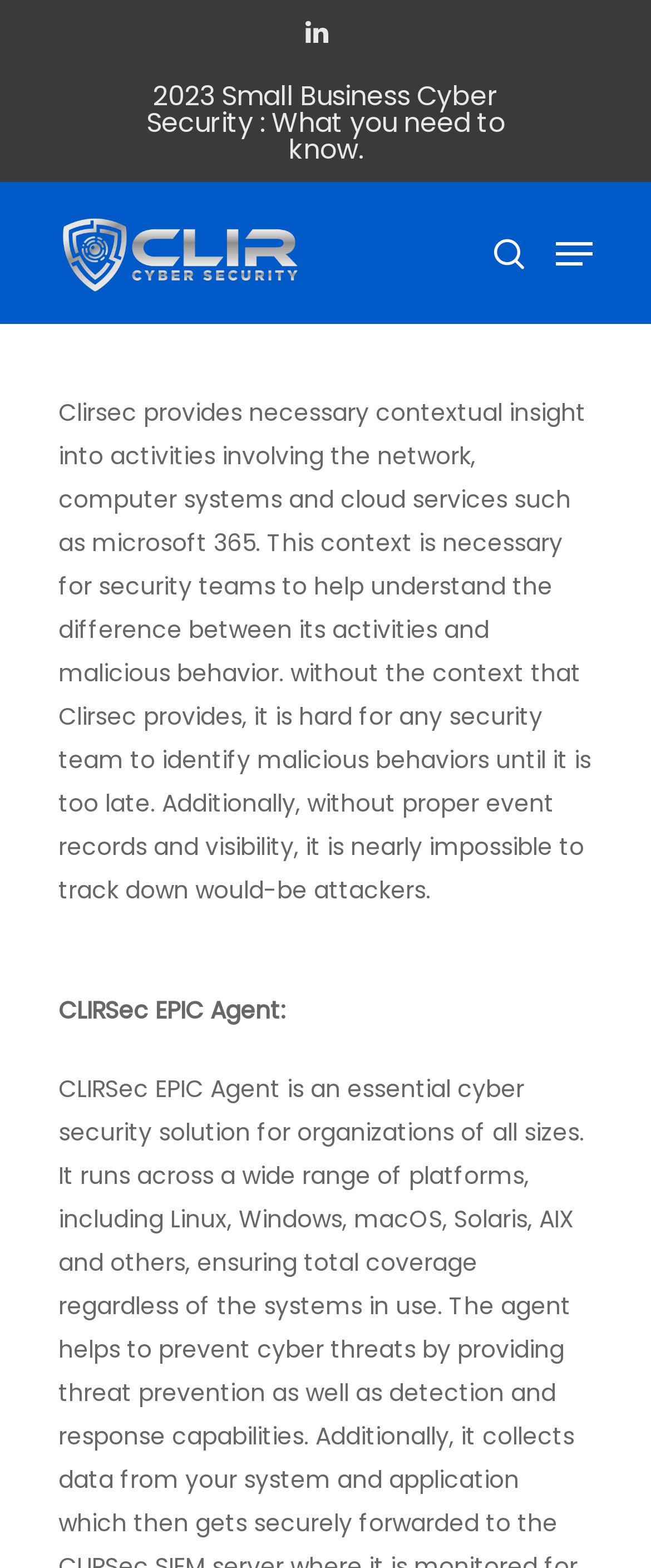What is the main topic of the webpage?
Use the information from the screenshot to give a comprehensive response to the question.

The webpage discusses the importance of contextual insight in cyber security, specifically in identifying malicious behavior. It also mentions Microsoft 365, which is a cloud-based productivity suite that requires security measures. Therefore, the main topic of the webpage is cyber security.